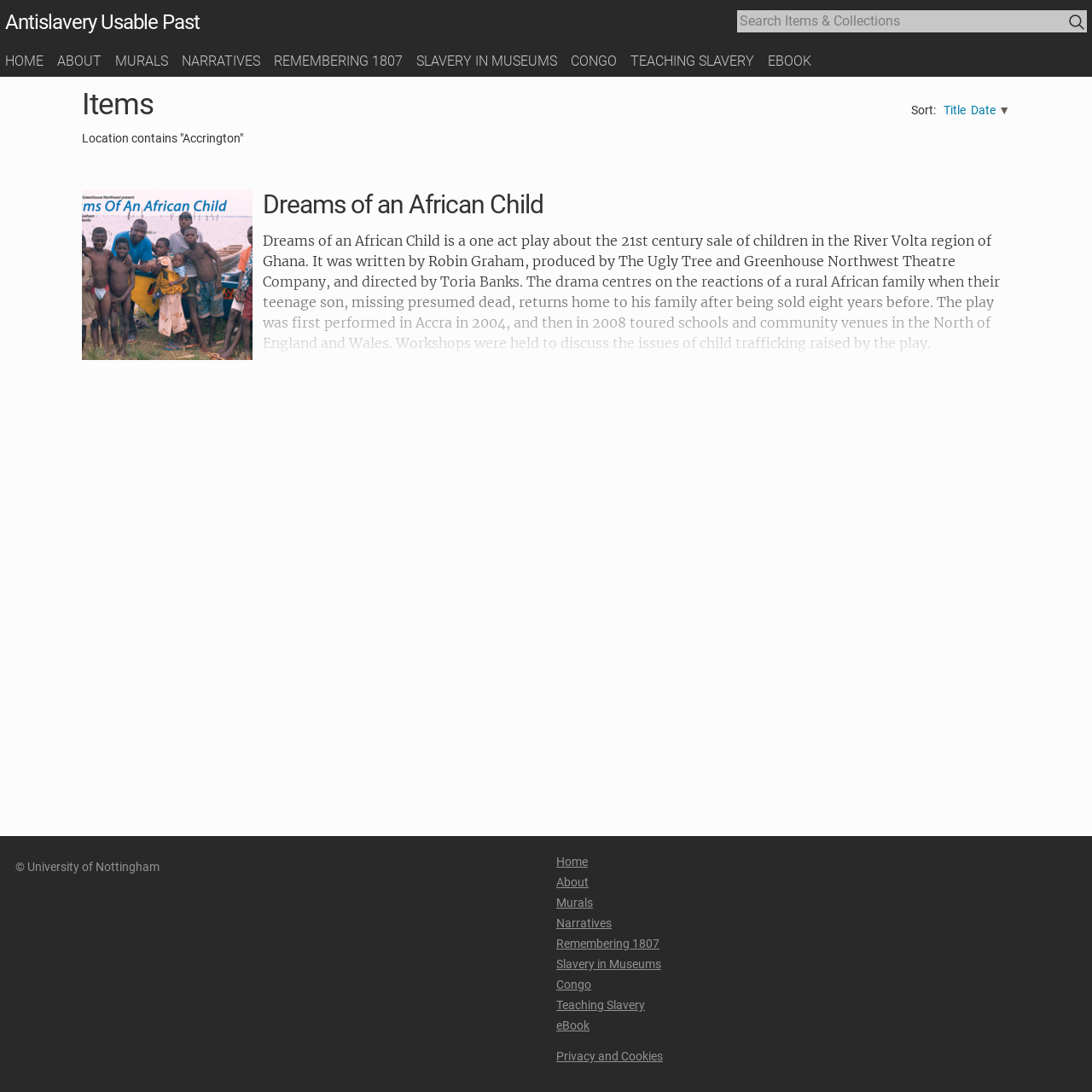Determine the bounding box coordinates of the clickable area required to perform the following instruction: "Enter email address". The coordinates should be represented as four float numbers between 0 and 1: [left, top, right, bottom].

None